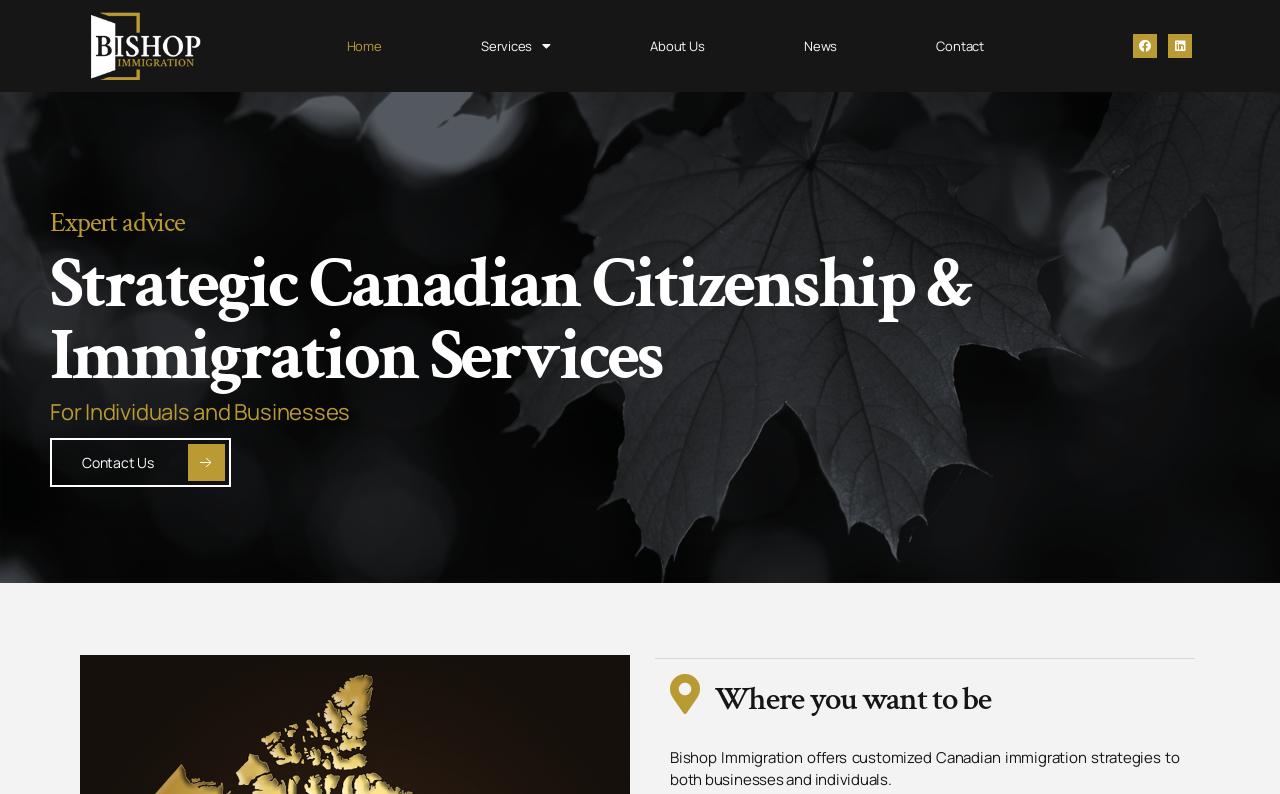Determine the heading of the webpage and extract its text content.

Strategic Canadian Citizenship & Immigration Services